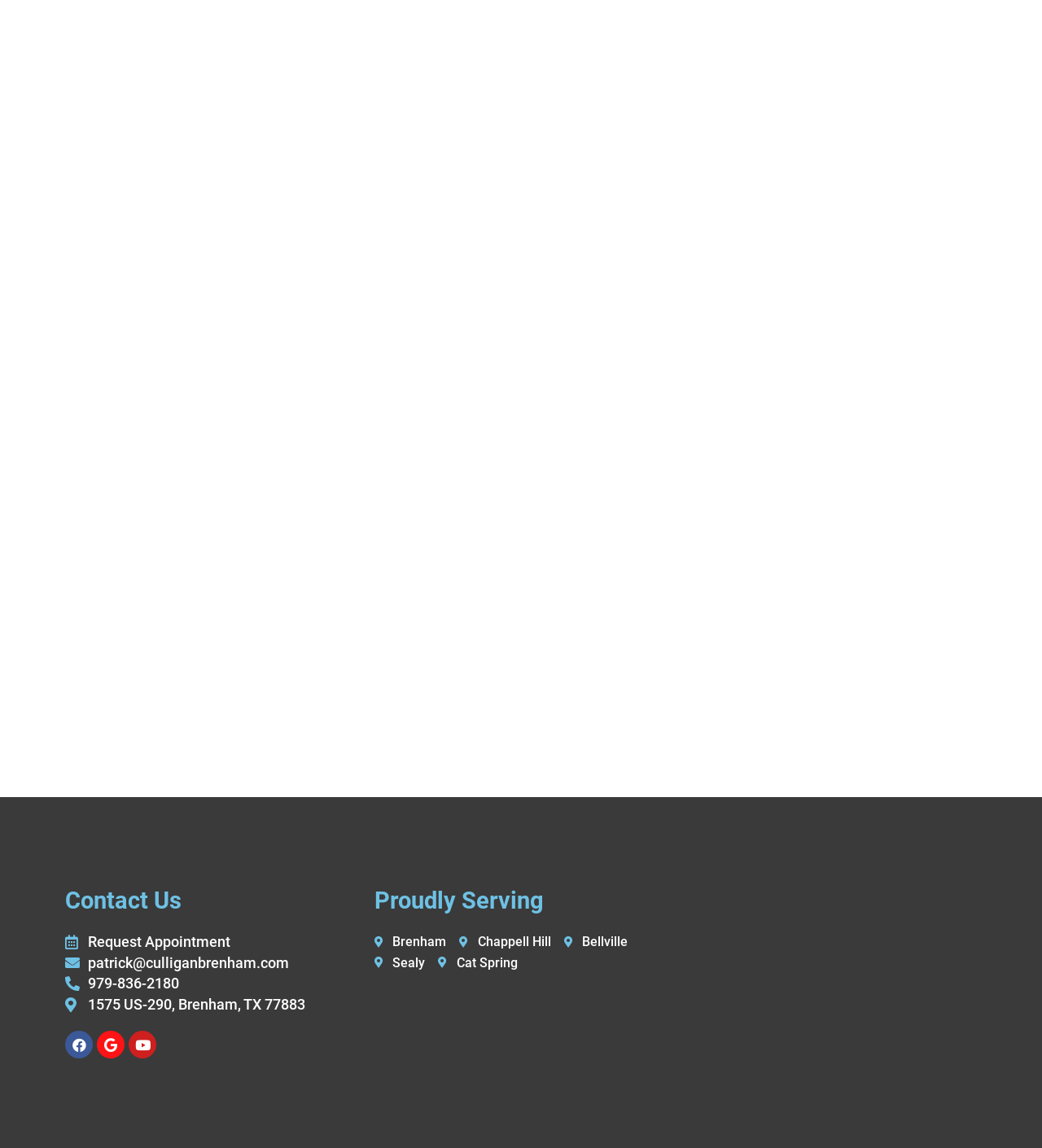Respond with a single word or phrase for the following question: 
What is the company's email address?

patrick@culliganbrenham.com